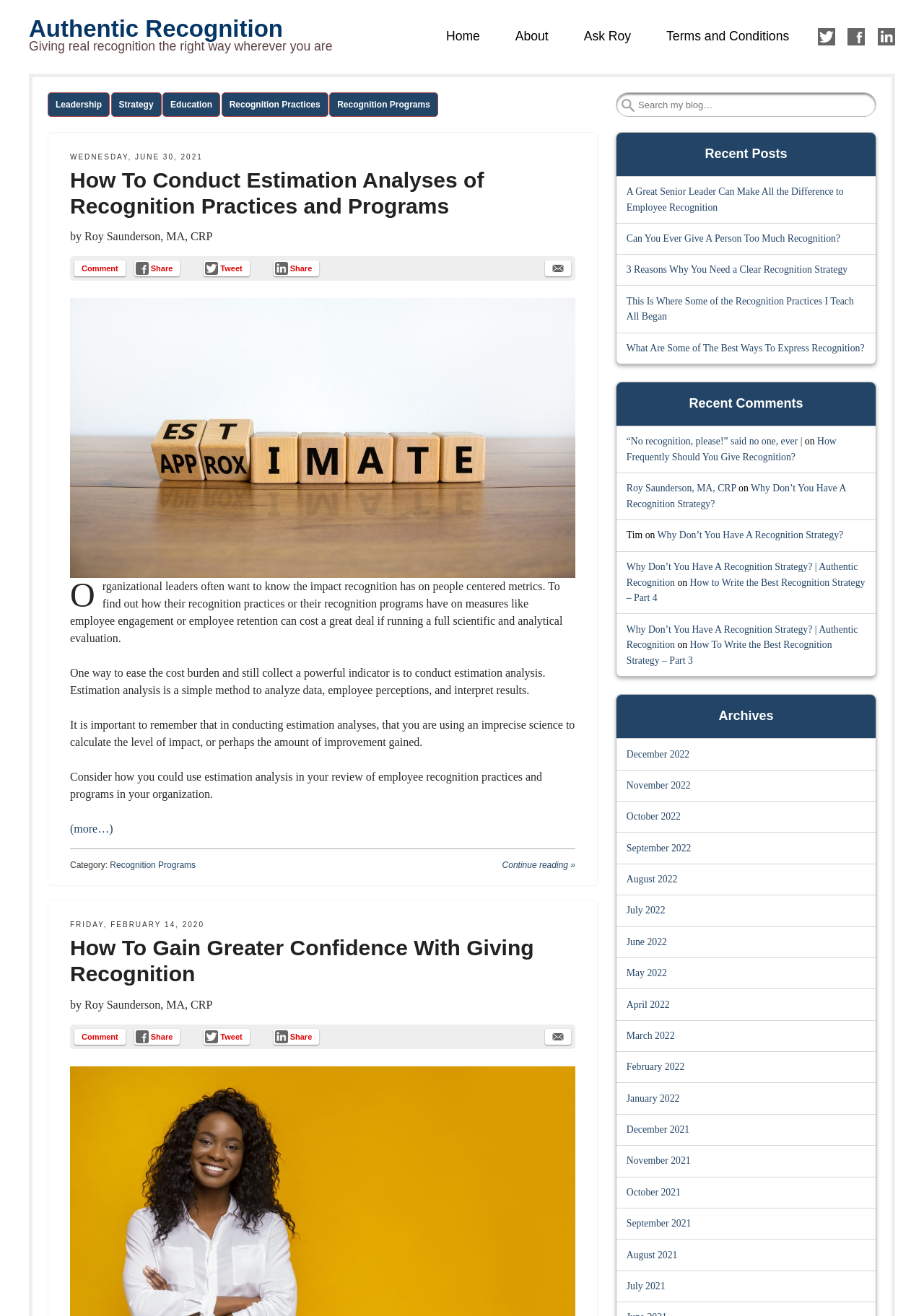Using the given description, provide the bounding box coordinates formatted as (top-left x, top-left y, bottom-right x, bottom-right y), with all values being floating point numbers between 0 and 1. Description: October 2021

[0.678, 0.902, 0.737, 0.91]